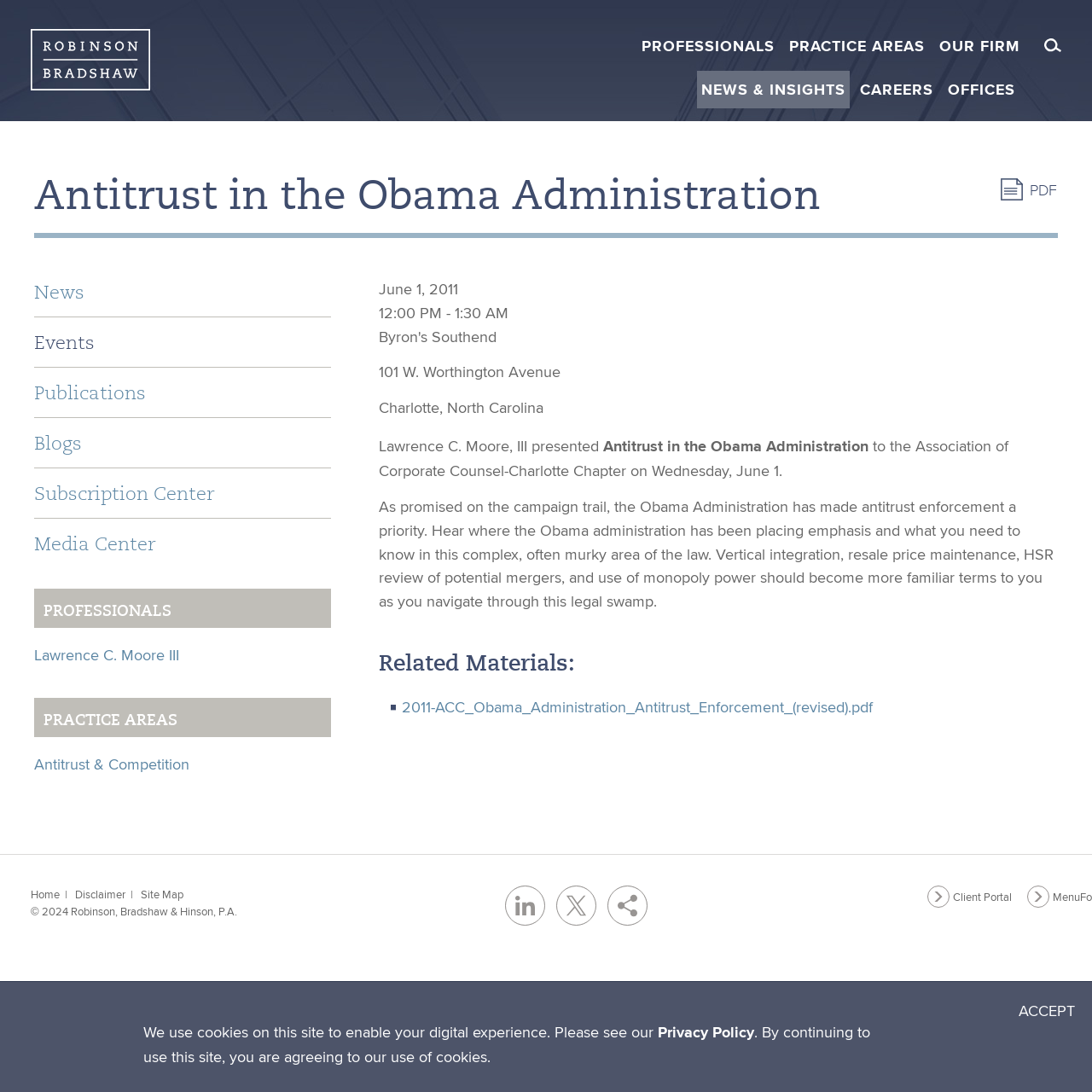Please locate the UI element described by "Antitrust & Competition" and provide its bounding box coordinates.

[0.031, 0.69, 0.173, 0.709]